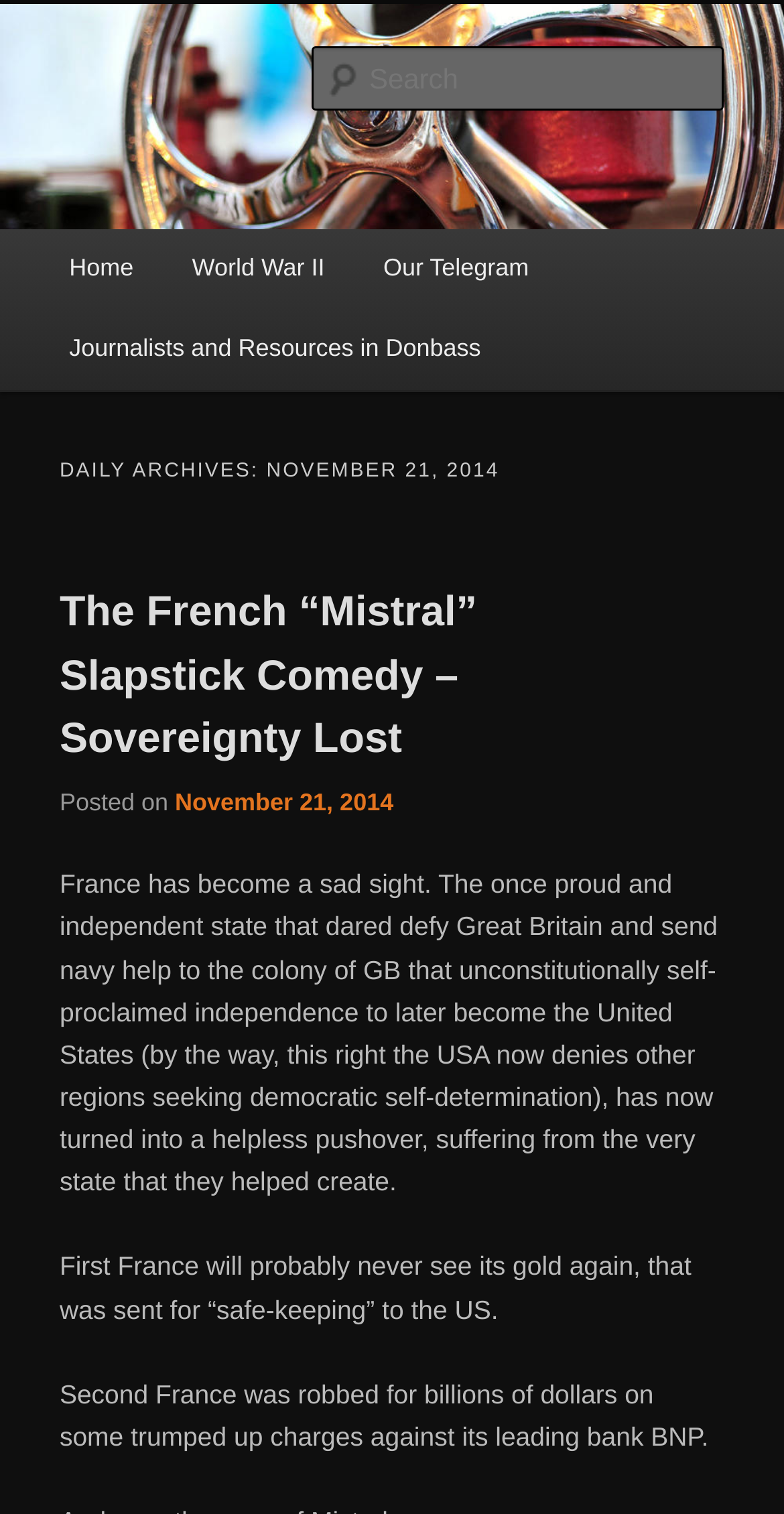Determine the bounding box coordinates of the clickable element to achieve the following action: 'Search for something'. Provide the coordinates as four float values between 0 and 1, formatted as [left, top, right, bottom].

[0.396, 0.031, 0.924, 0.073]